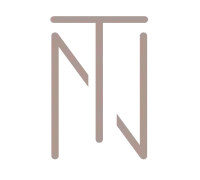Generate an elaborate caption for the image.

The image prominently displays the logo of Trang Nova, characterized by an elegant and minimalist design. The logo features a unique typographic arrangement that intertwines the letters 'T' and 'N', showcasing a modern aesthetic. This logo serves as a visual representation of the brand's identity, reflecting its ethos of inspiration and personal growth, aligning with the website's theme centered around transformative quotes. The design's subtle color palette enhances its sophistication, making it an attractive focal point for visitors interested in self-improvement and motivational content.